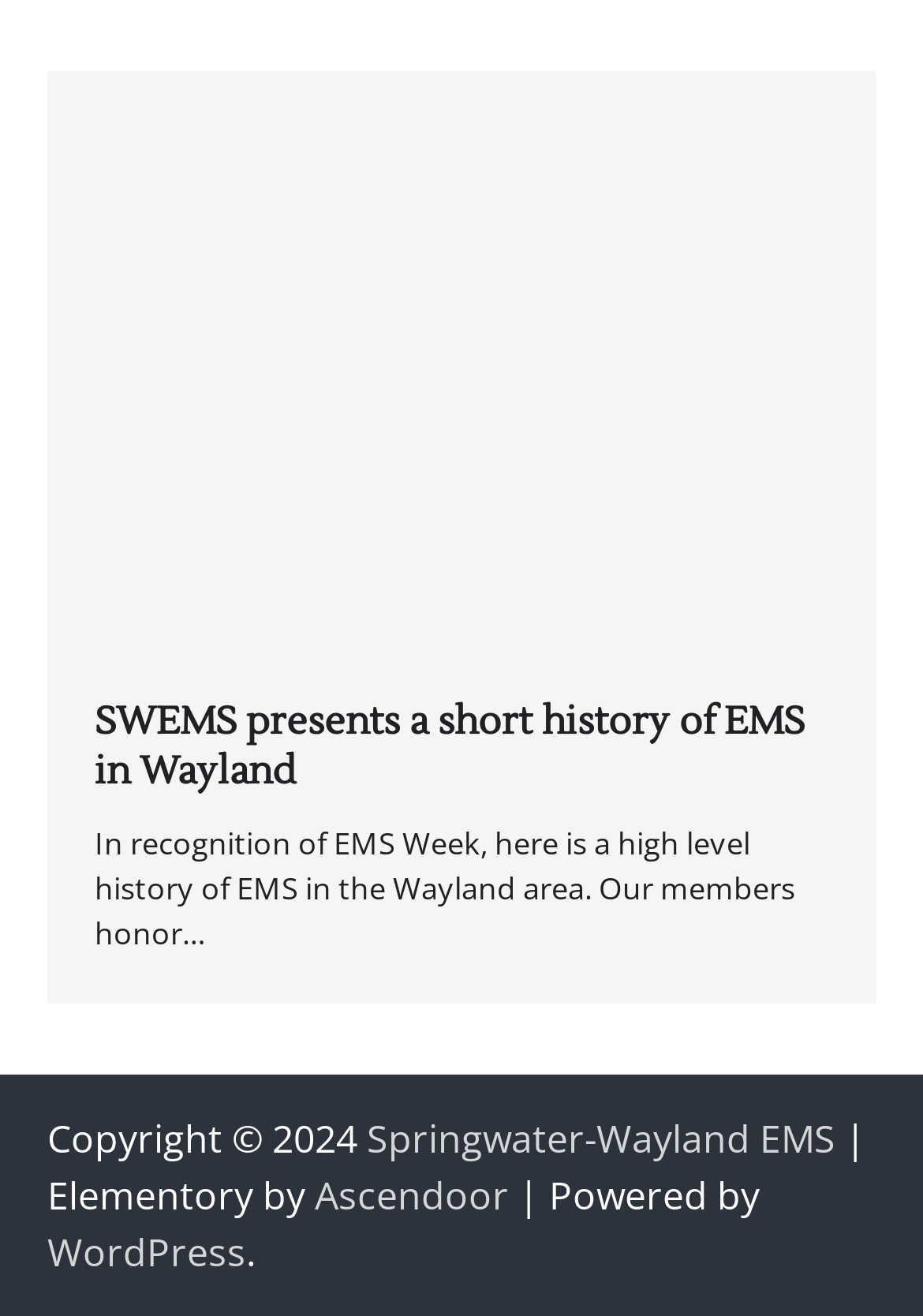Respond with a single word or phrase:
What is the name of the EMS organization?

SWEMS